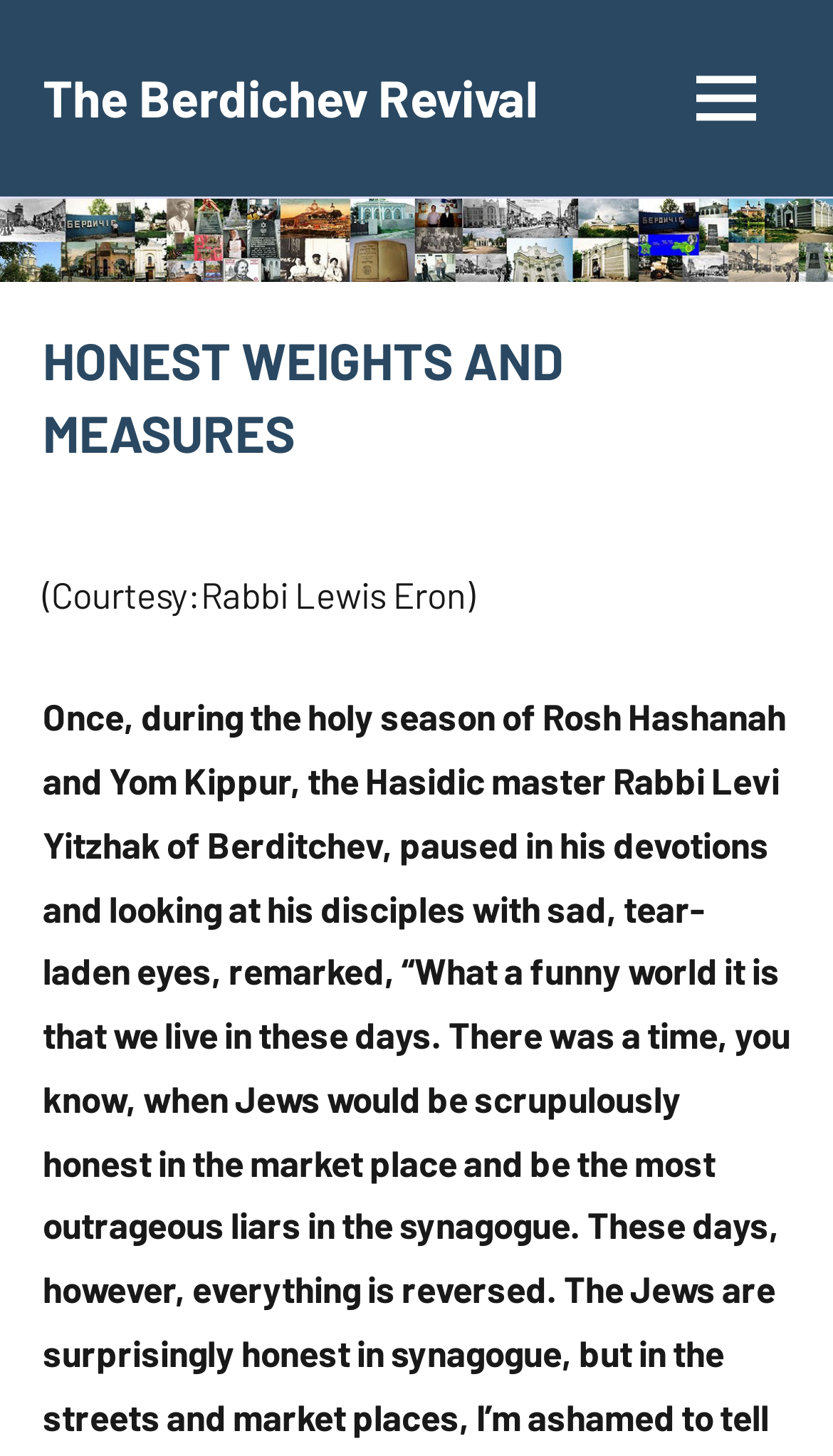Reply to the question below using a single word or brief phrase:
What is the date mentioned on the webpage?

25 de May de 2021